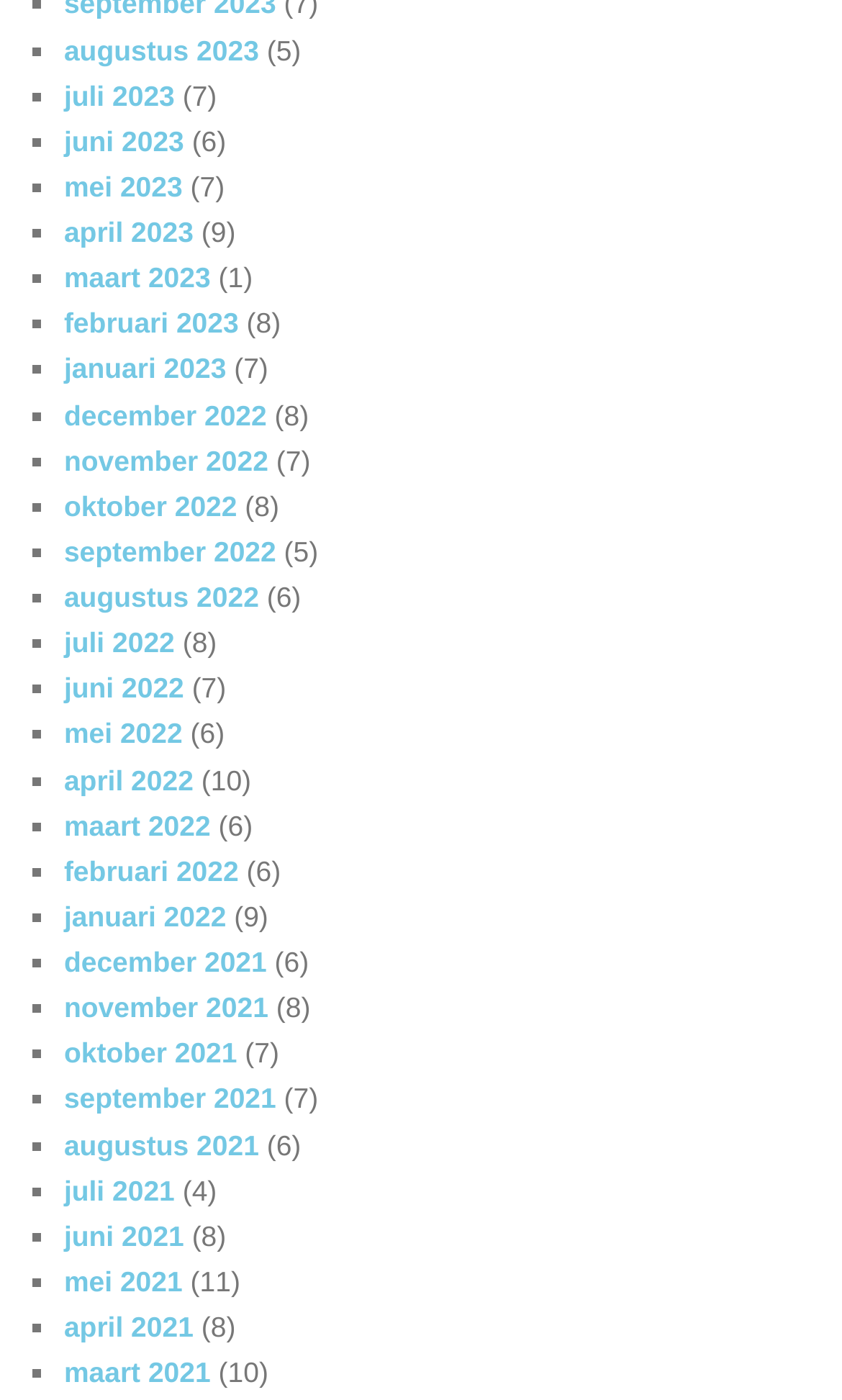Locate the bounding box coordinates of the clickable element to fulfill the following instruction: "go to mei 2023". Provide the coordinates as four float numbers between 0 and 1 in the format [left, top, right, bottom].

[0.076, 0.122, 0.217, 0.145]